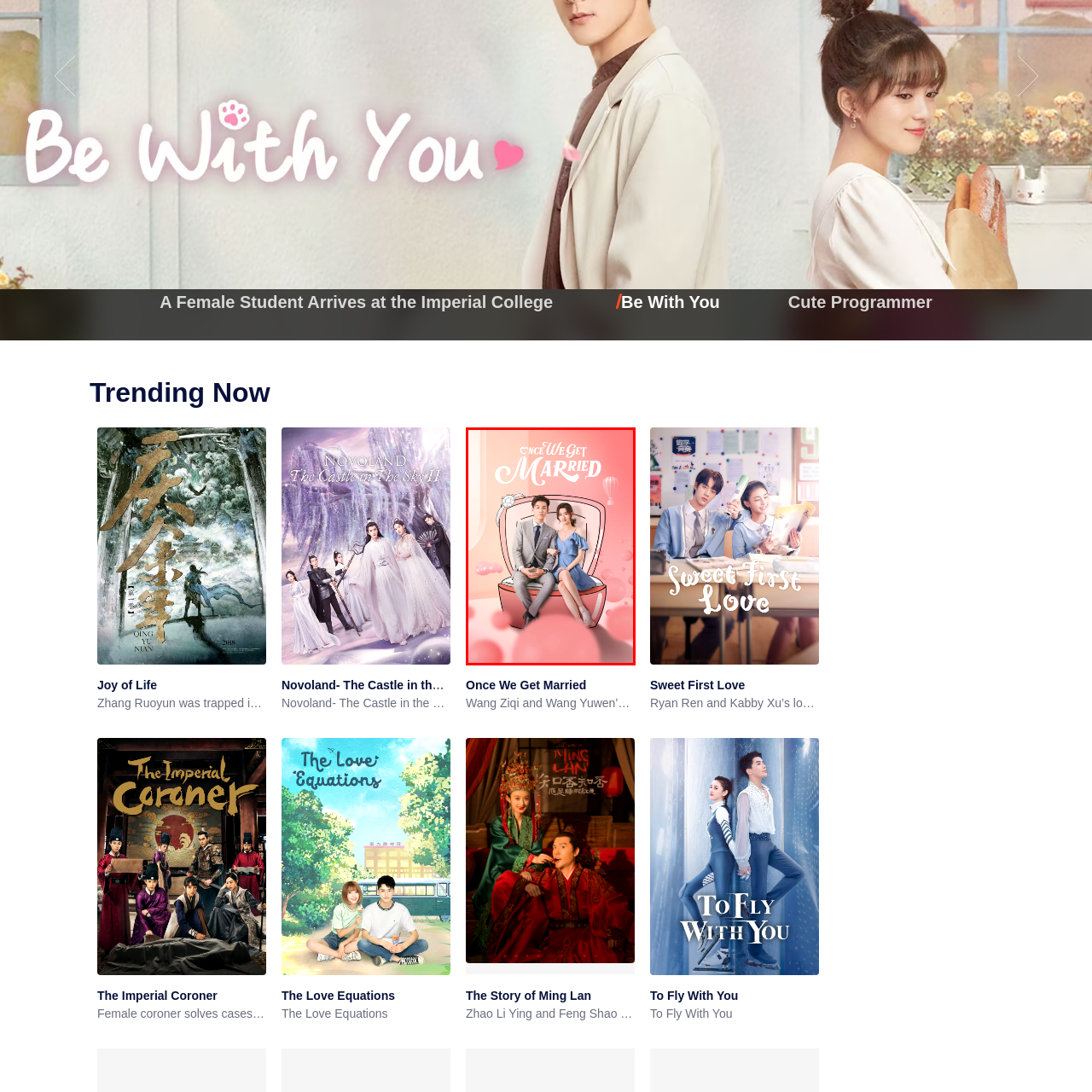Carefully look at the image inside the red box and answer the subsequent question in as much detail as possible, using the information from the image: 
What is the background color of the image?

The caption states that the background is 'adorned in soft pink hues', suggesting that the dominant background color is a soft pink shade.